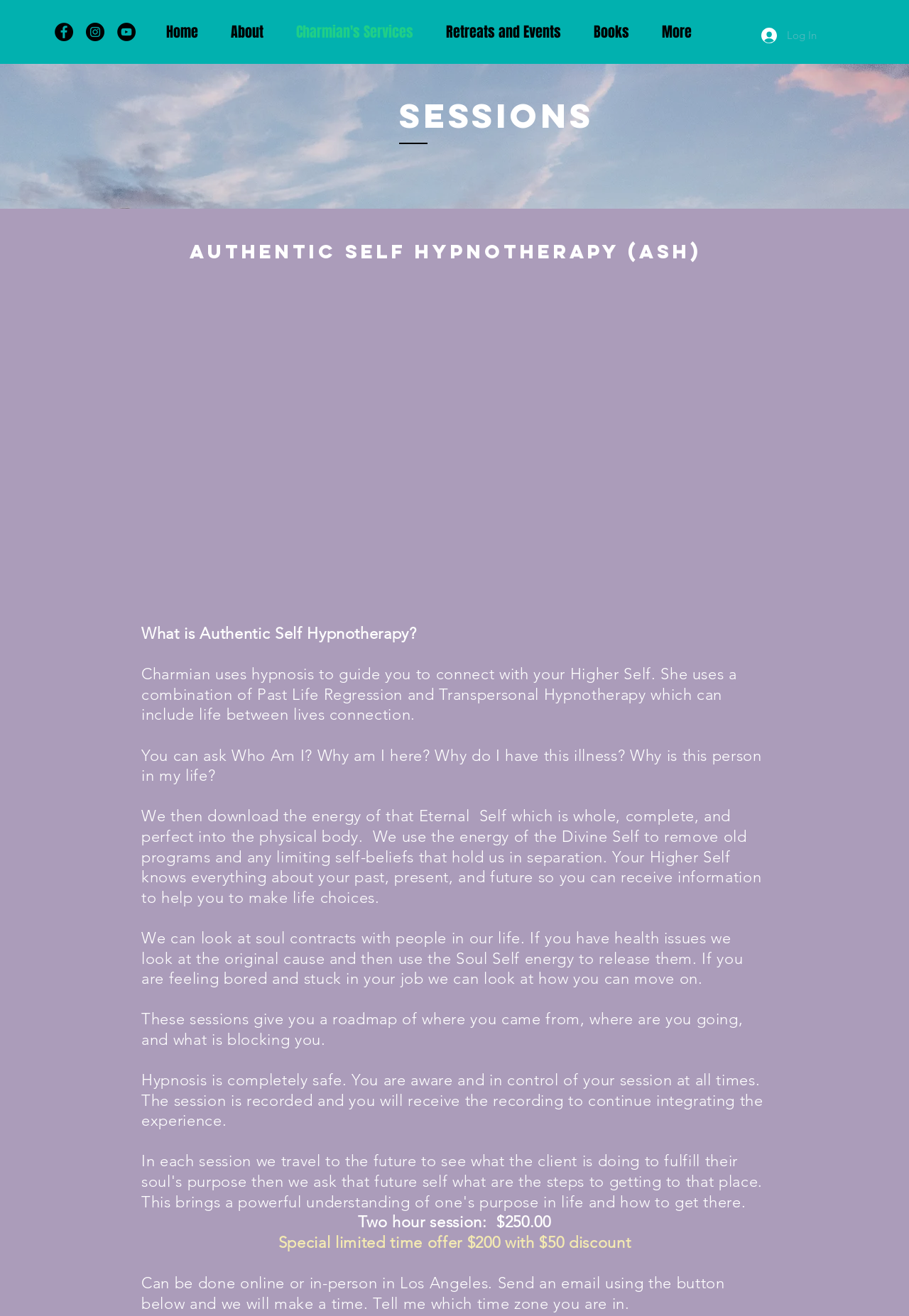Give a detailed account of the webpage.

The webpage is about Charmian's services, specifically focusing on Authentic Self Hypnotherapy. At the top left corner, there is a social bar with links to Facebook, Instagram, and YouTube, each accompanied by an image. Next to the social bar, there is a navigation menu with links to Home, About, Charmian's Services, Retreats and Events, Books, and More.

On the top right corner, there is a Log In button with an image. Below the navigation menu, there is a large background image of a beach sunset that takes up most of the page.

The main content of the page is divided into sections. The first section has a heading "Sessions" and a subheading "Authentic Self Hypnotherapy (ASH)". Below the subheading, there are several paragraphs of text that explain what Authentic Self Hypnotherapy is, how it works, and what benefits it can provide. The text is arranged in a single column and takes up most of the page.

The text explains that Charmian uses hypnosis to guide clients to connect with their Higher Self, and that the sessions can help clients understand their purpose in life and how to achieve it. The sessions can also help clients release old programs and limiting self-beliefs, and provide a roadmap for their life journey.

At the bottom of the page, there is information about the cost of the sessions, with a special limited-time offer. There is also a call-to-action to send an email to schedule a session, with instructions to include the time zone.

Overall, the webpage is focused on providing information about Charmian's Authentic Self Hypnotherapy services and encouraging visitors to schedule a session.